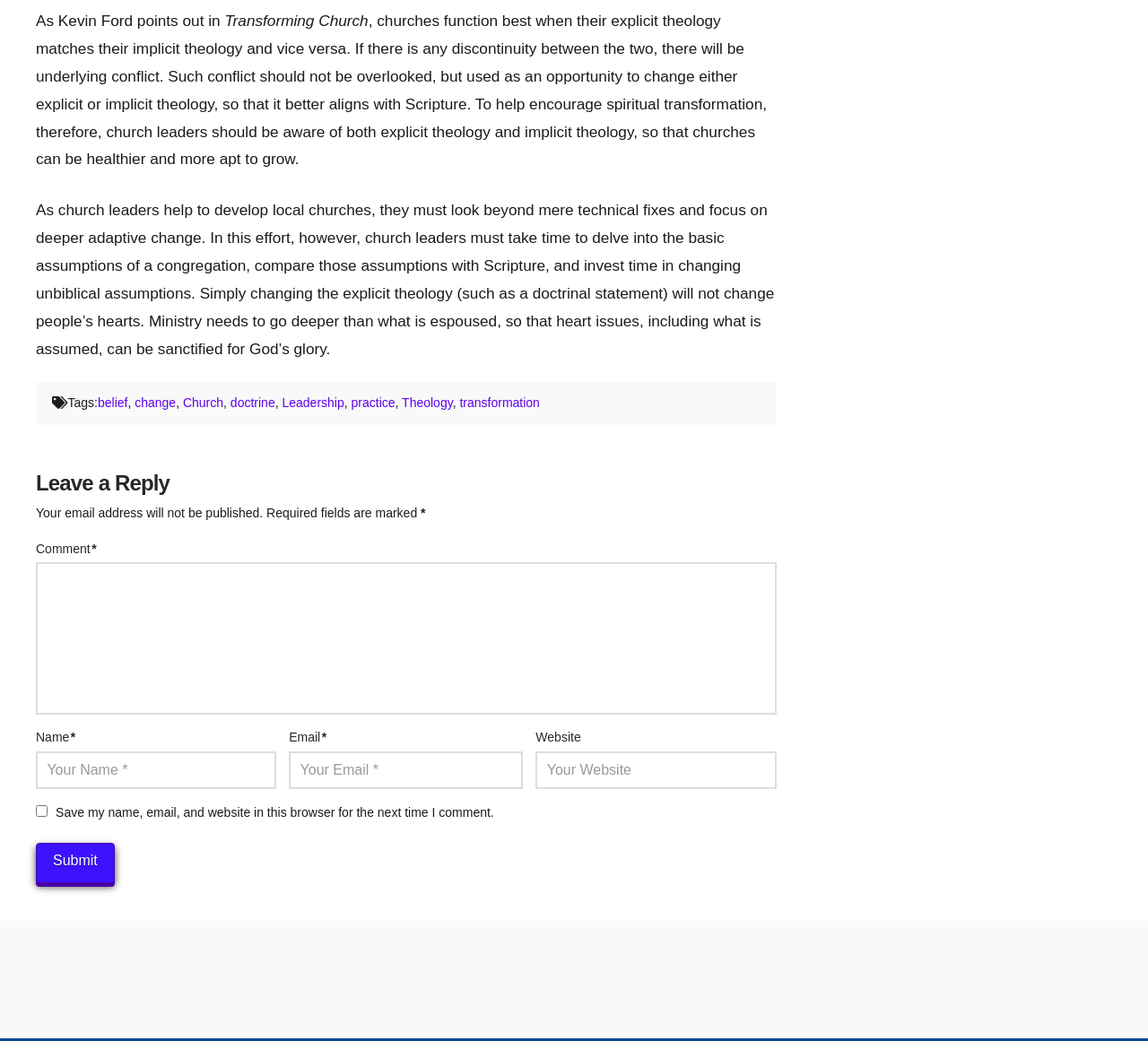Determine the bounding box coordinates of the clickable element necessary to fulfill the instruction: "Leave a comment". Provide the coordinates as four float numbers within the 0 to 1 range, i.e., [left, top, right, bottom].

[0.031, 0.54, 0.676, 0.686]